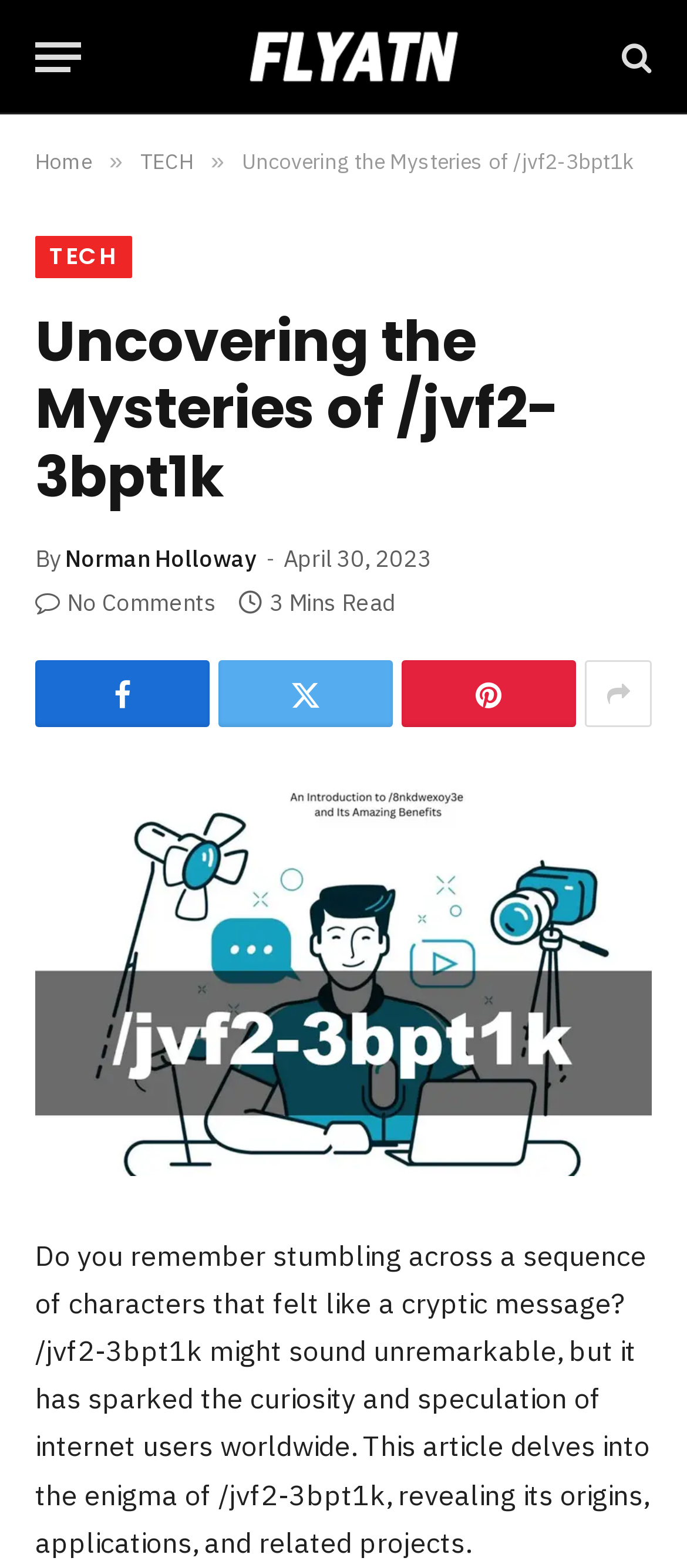Identify the bounding box coordinates for the element you need to click to achieve the following task: "view posts in Portfolio category". The coordinates must be four float values ranging from 0 to 1, formatted as [left, top, right, bottom].

None